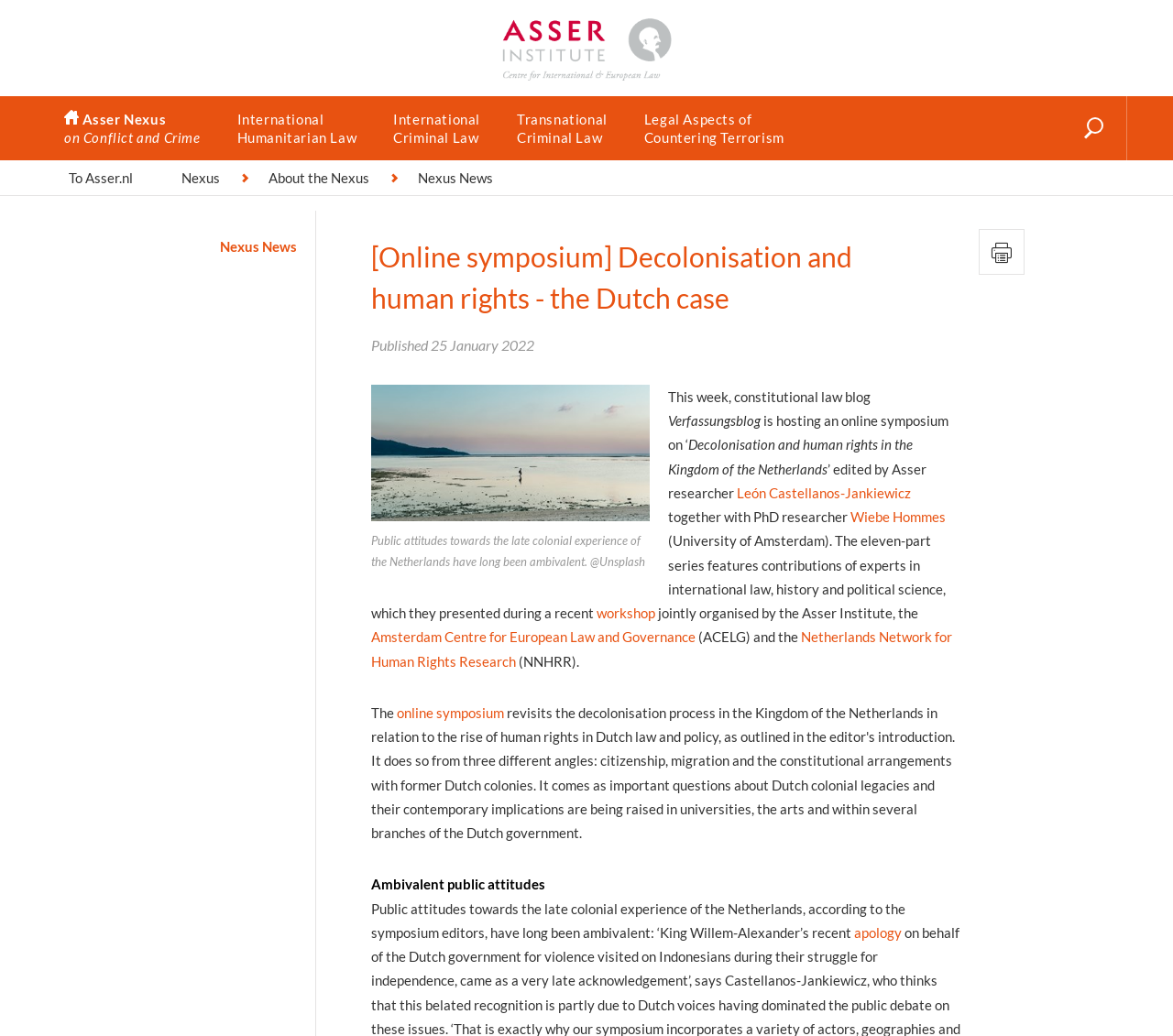Please find the bounding box coordinates for the clickable element needed to perform this instruction: "Check the online symposium on Decolonisation and human rights".

[0.316, 0.228, 0.76, 0.308]